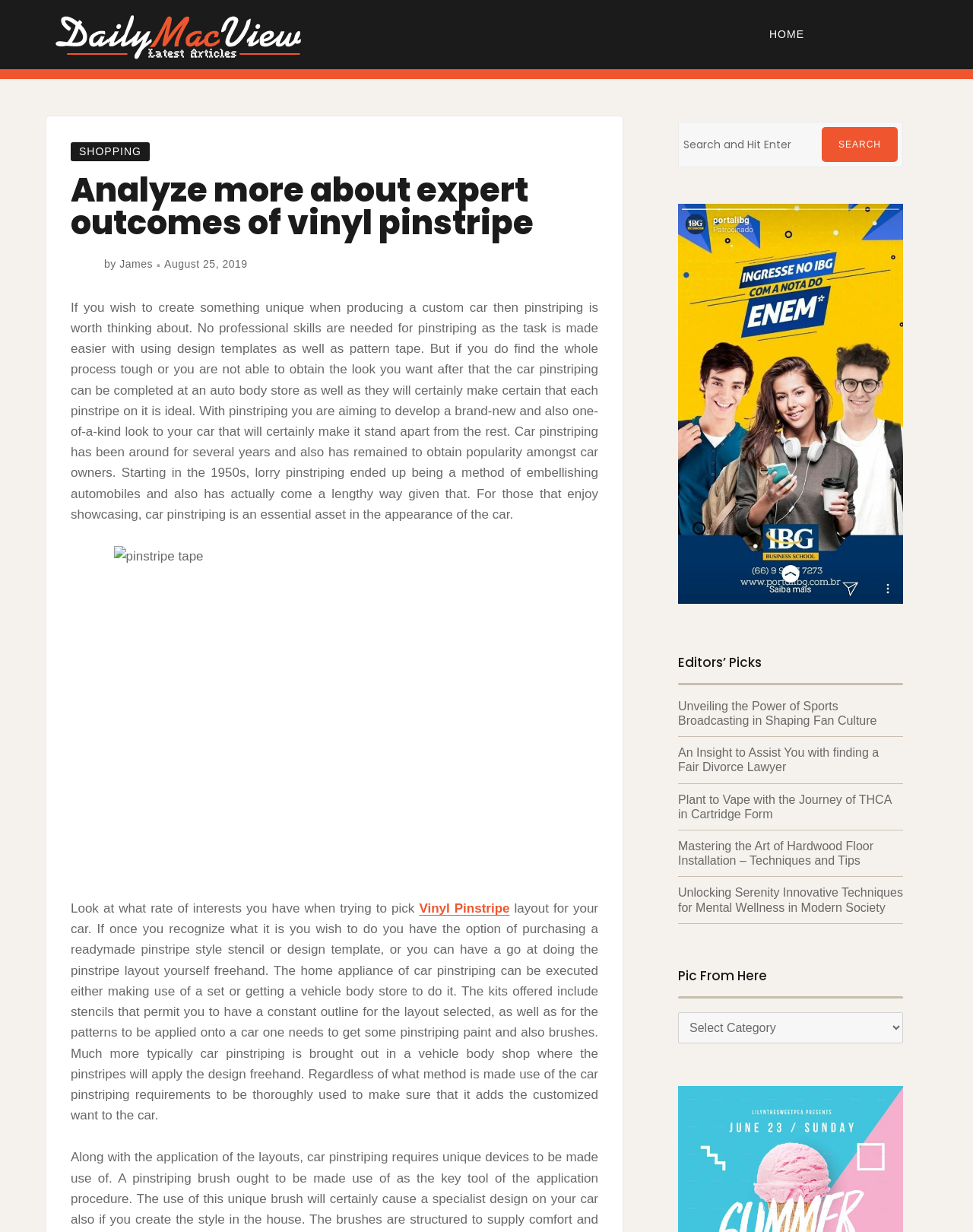Based on the element description, predict the bounding box coordinates (top-left x, top-left y, bottom-right x, bottom-right y) for the UI element in the screenshot: alt="Daily Mac View"

[0.056, 0.007, 0.309, 0.049]